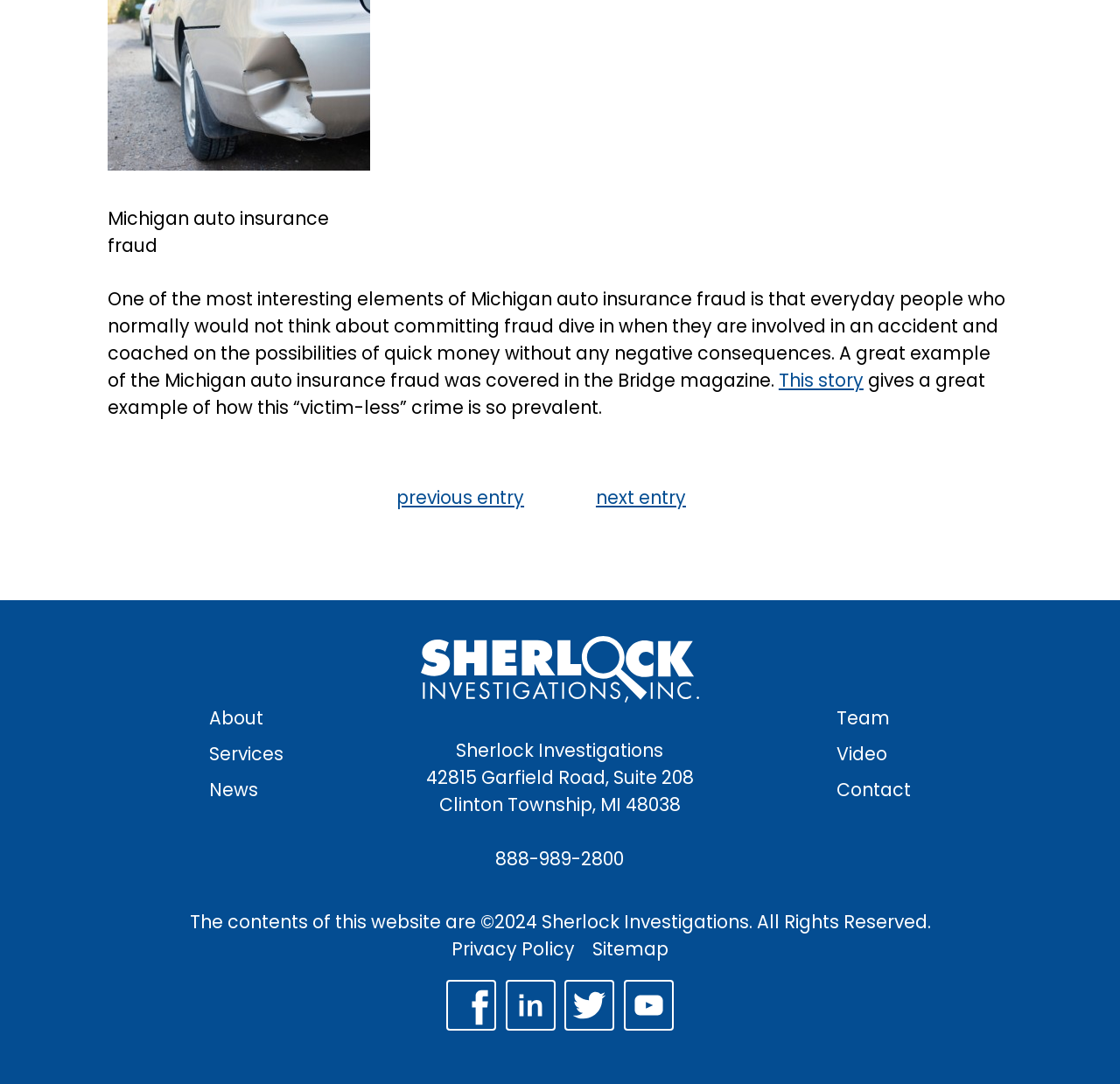Determine the bounding box coordinates for the HTML element mentioned in the following description: "Services". The coordinates should be a list of four floats ranging from 0 to 1, represented as [left, top, right, bottom].

[0.187, 0.683, 0.253, 0.707]